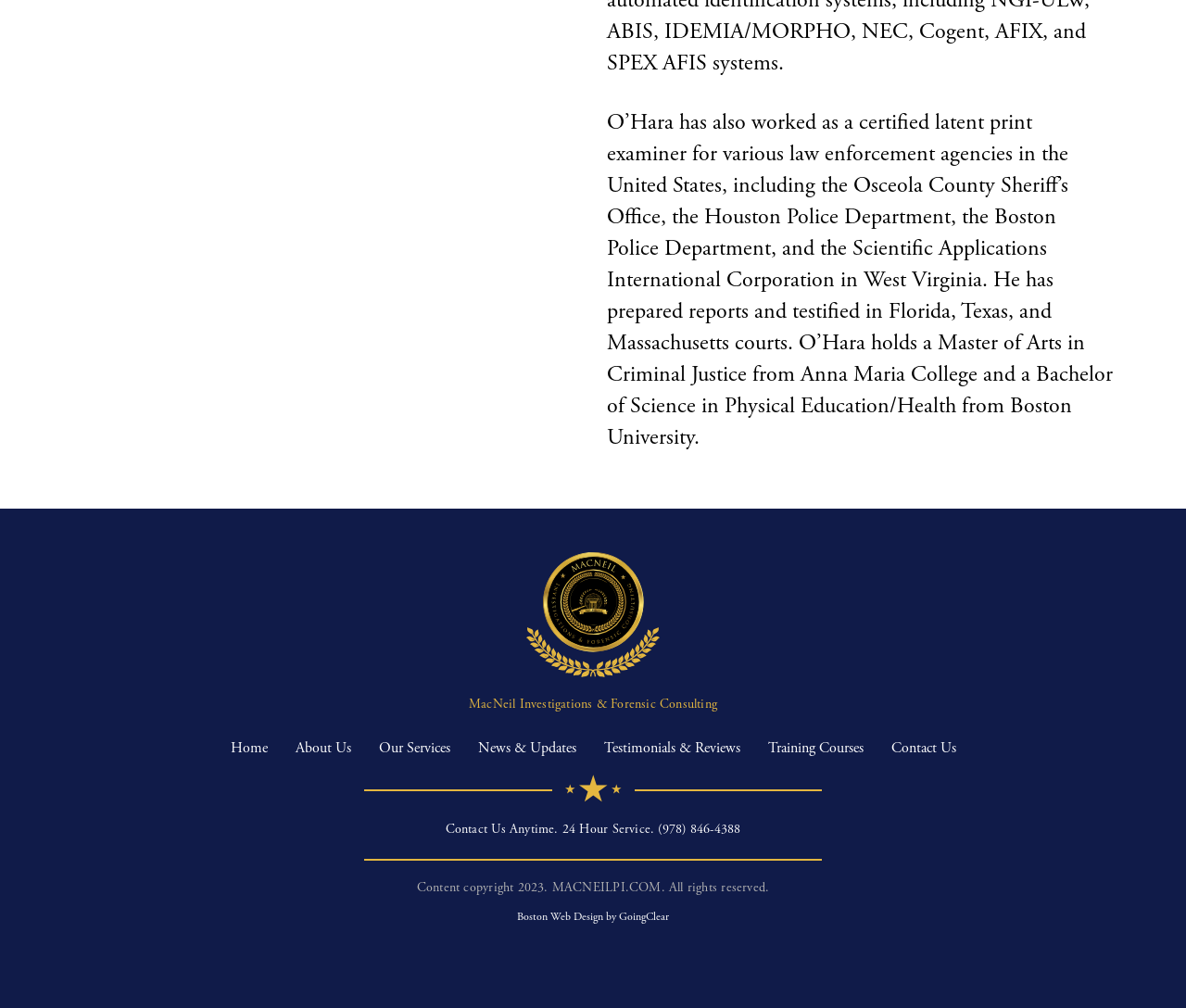Use a single word or phrase to answer the question: 
What is the name of the company?

MacNeil Investigations & Forensic Consulting